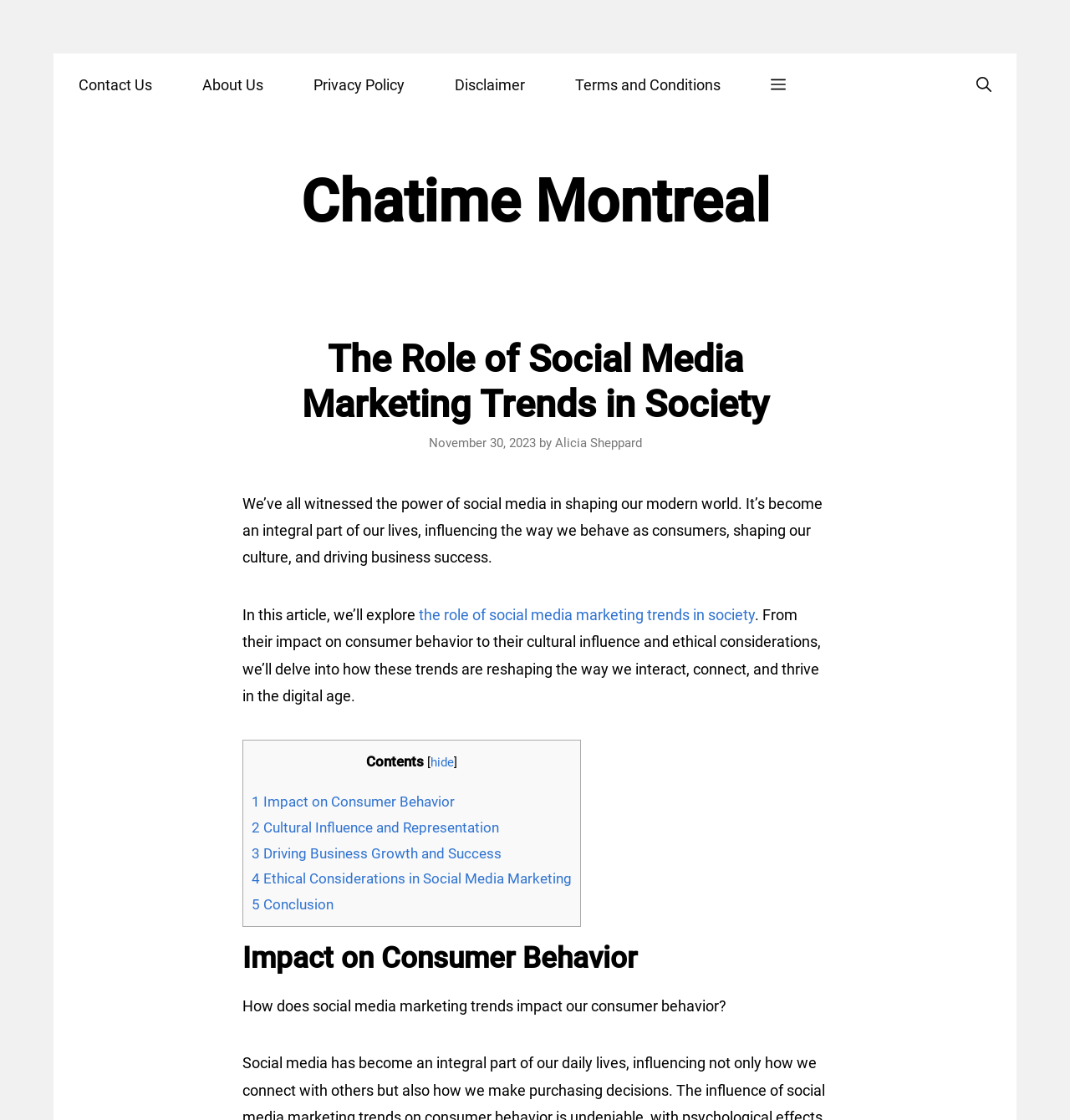Locate the bounding box coordinates of the area where you should click to accomplish the instruction: "Explore the role of social media marketing trends in society".

[0.391, 0.541, 0.705, 0.557]